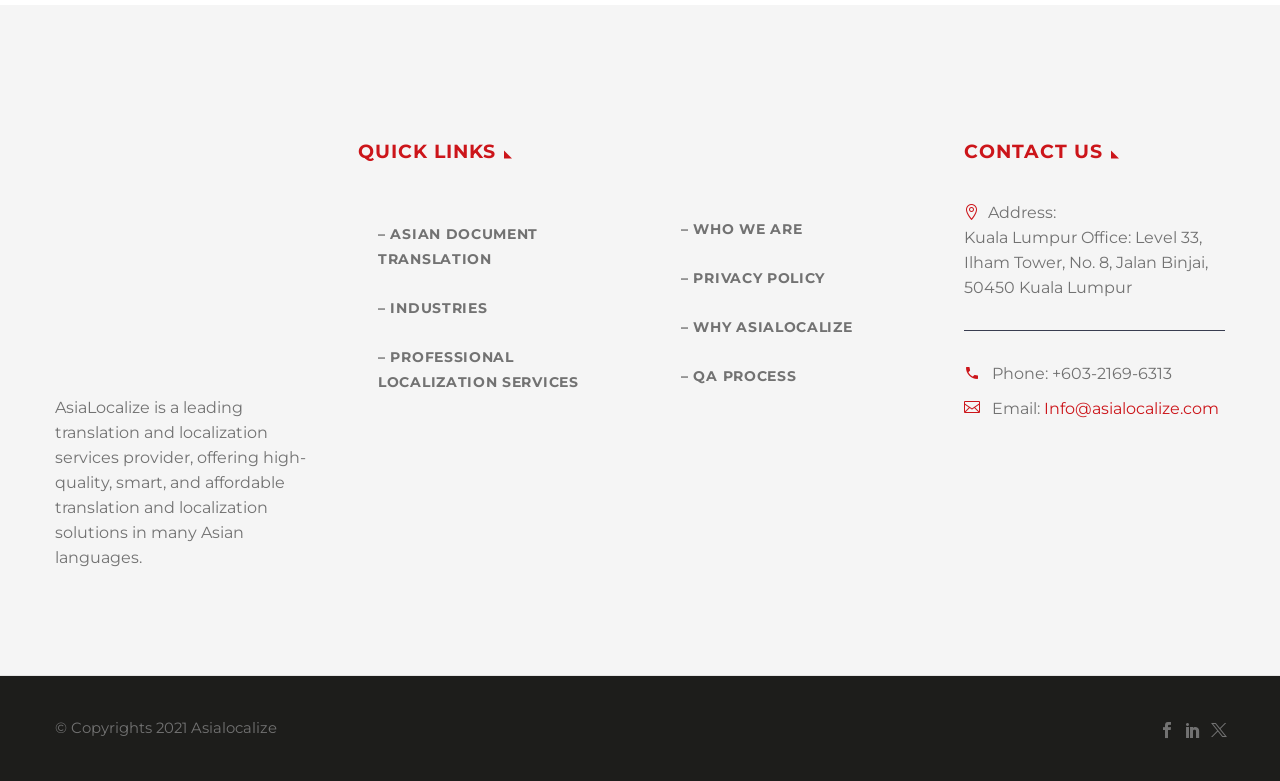Pinpoint the bounding box coordinates of the element you need to click to execute the following instruction: "Send an email to Asialocalize". The bounding box should be represented by four float numbers between 0 and 1, in the format [left, top, right, bottom].

[0.816, 0.51, 0.952, 0.535]